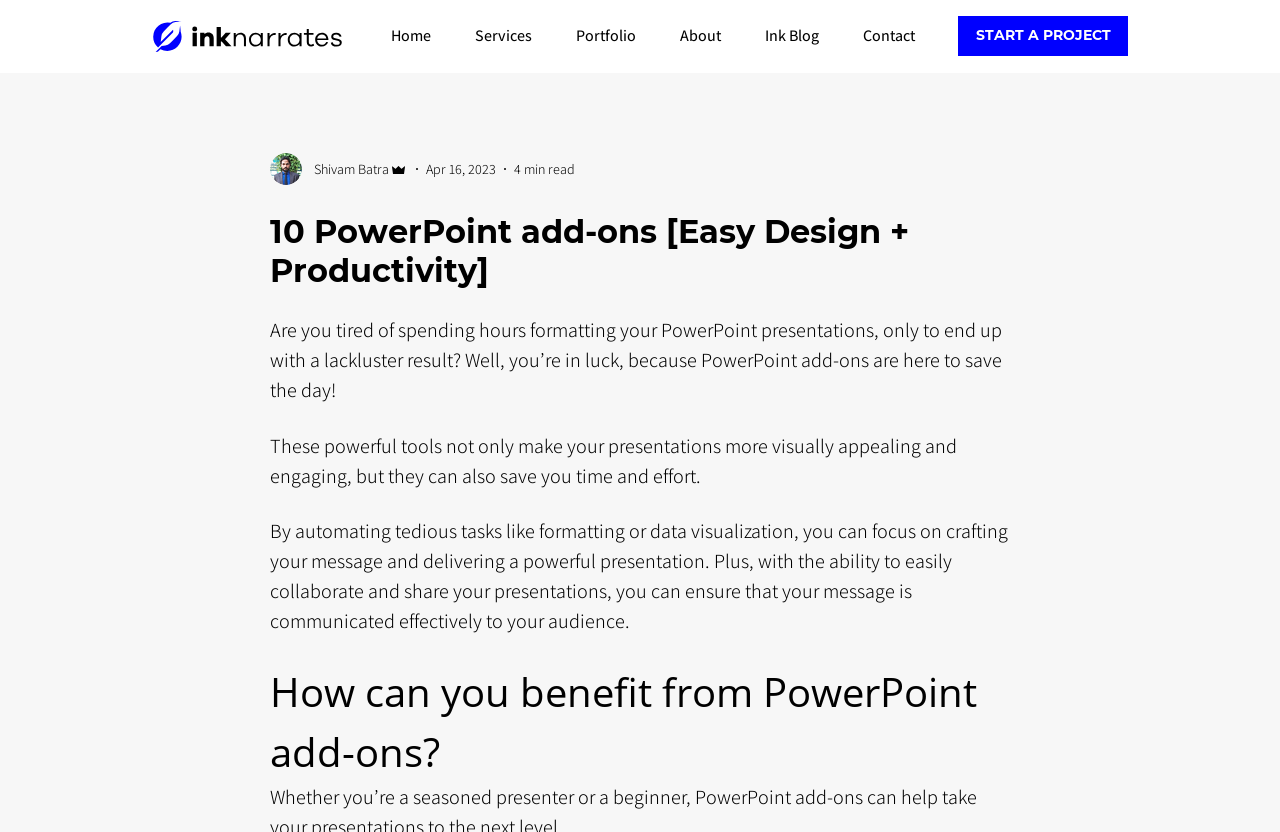What is the topic of the article? Based on the image, give a response in one word or a short phrase.

PowerPoint add-ons